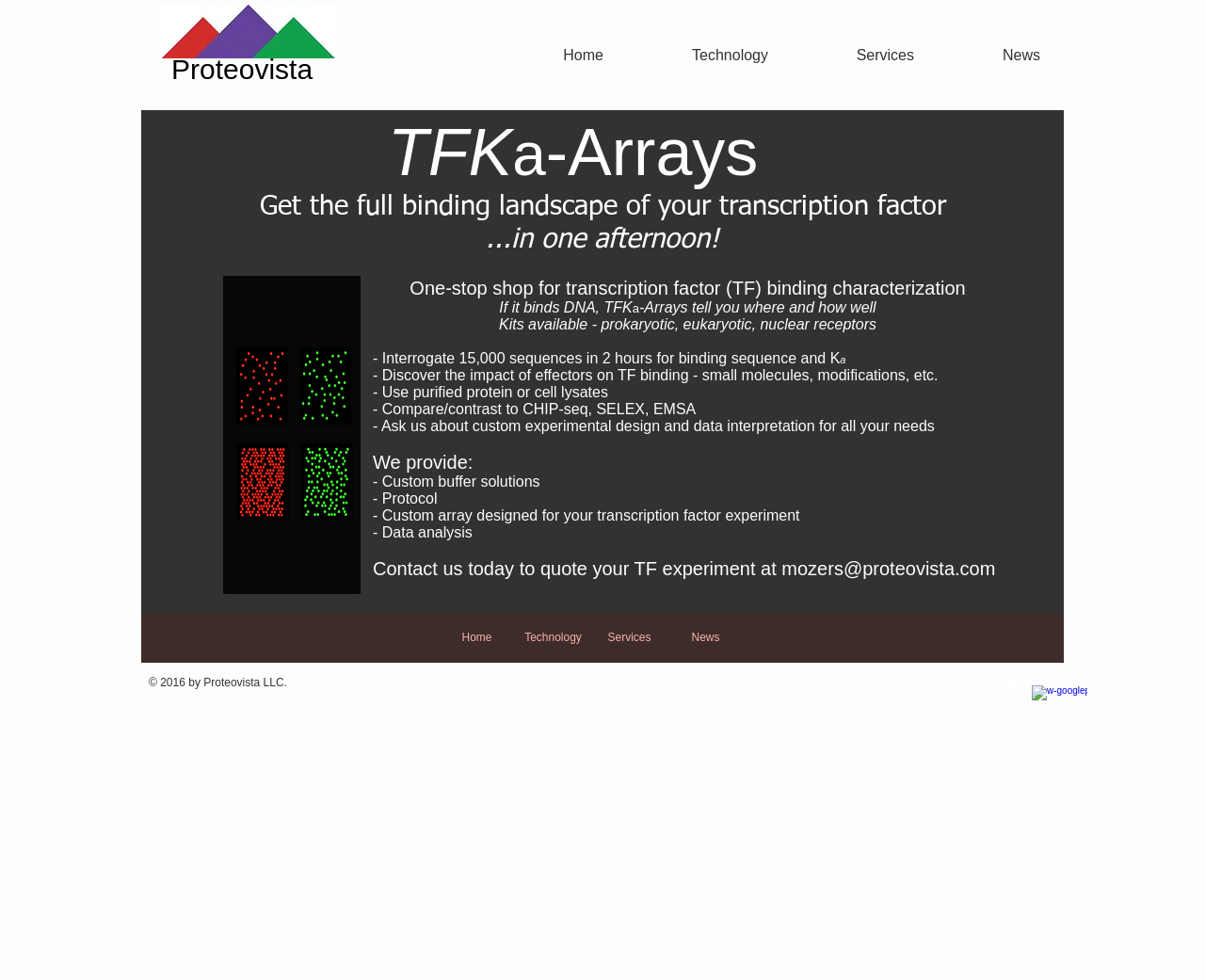Give a one-word or one-phrase response to the question: 
What is the name of the company?

Proteovista